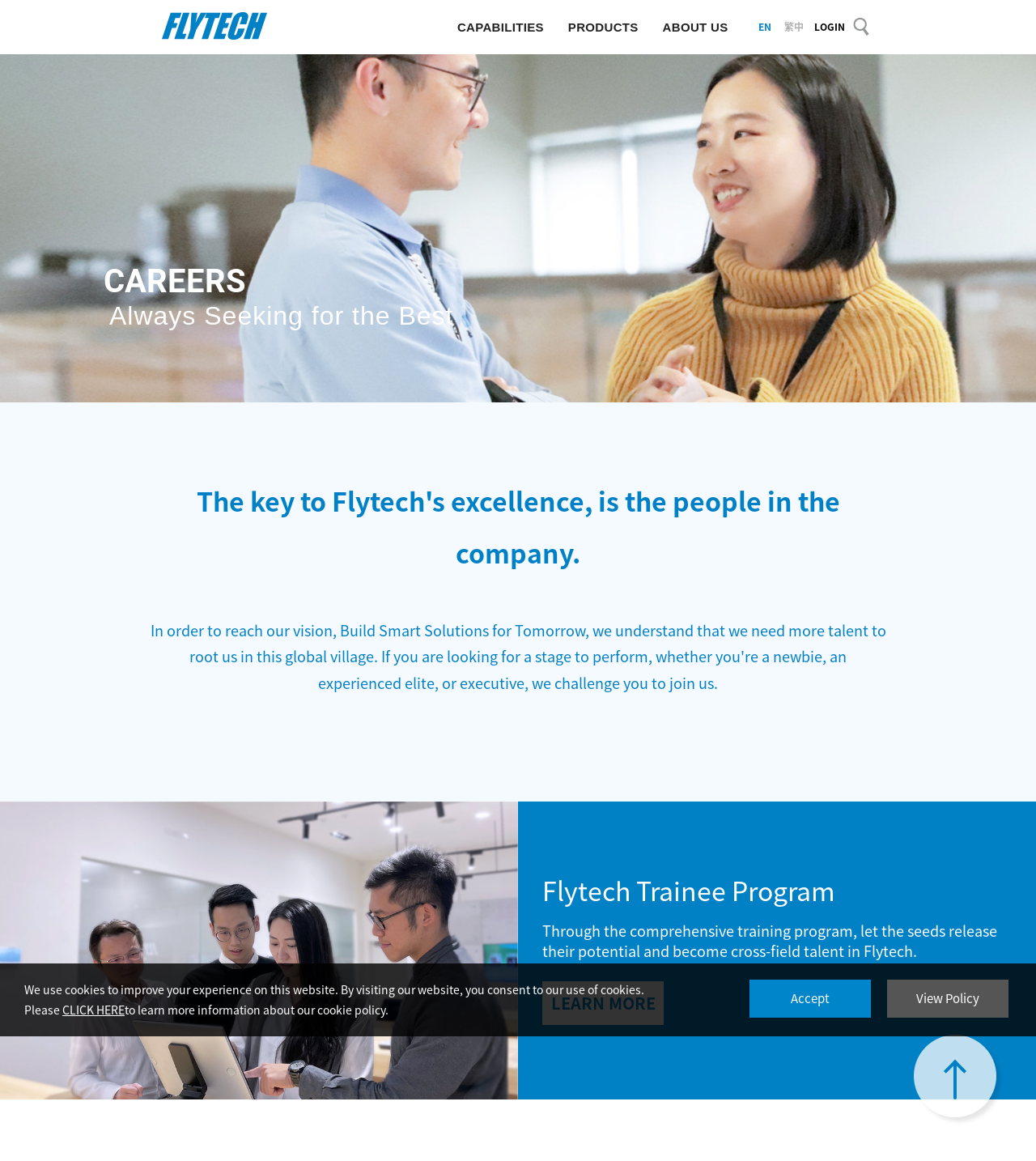Could you determine the bounding box coordinates of the clickable element to complete the instruction: "login to the system"? Provide the coordinates as four float numbers between 0 and 1, i.e., [left, top, right, bottom].

[0.786, 0.017, 0.815, 0.029]